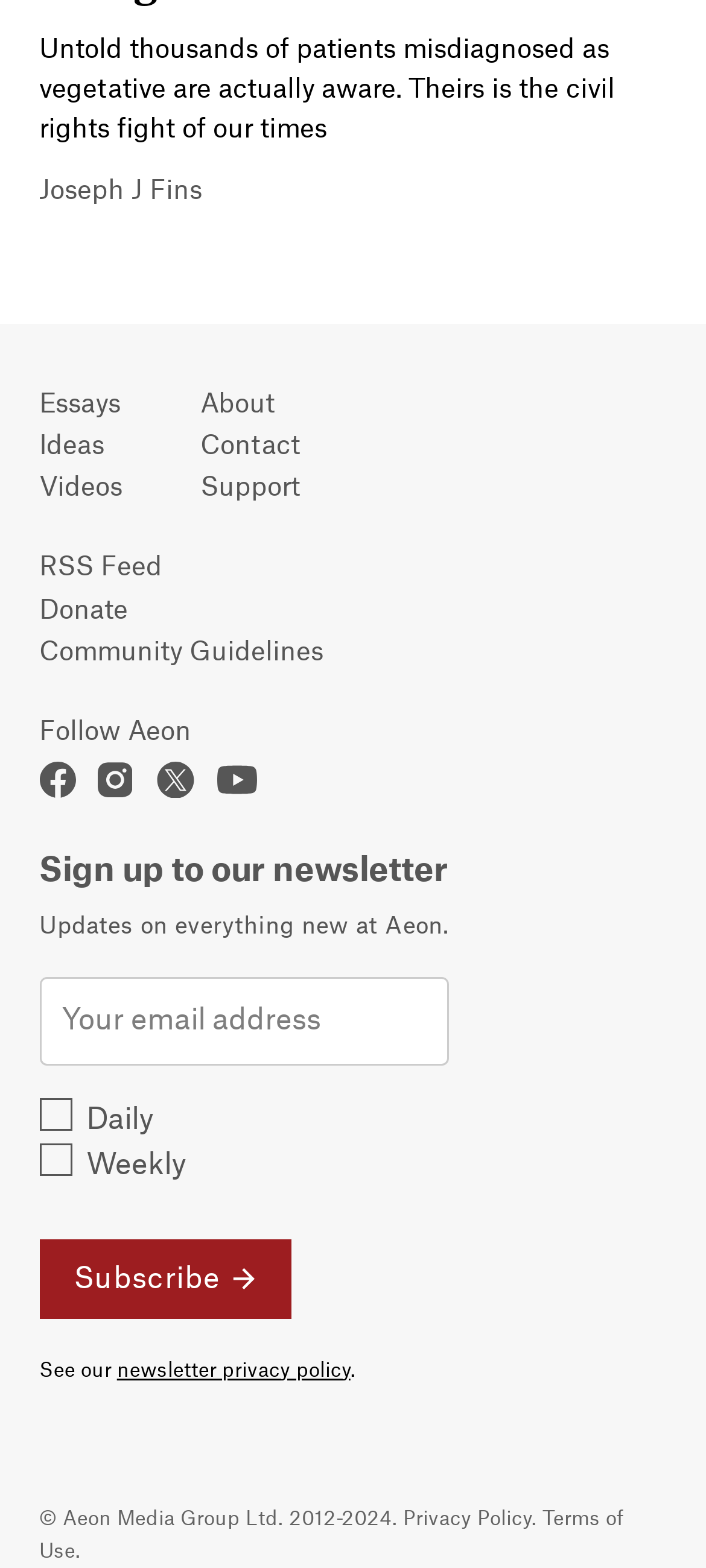How many social media links are available?
Refer to the screenshot and deliver a thorough answer to the question presented.

I counted the number of social media links available on the webpage, which are Facebook, Instagram, X (Formerly Twitter), and YouTube, totaling 4 links.